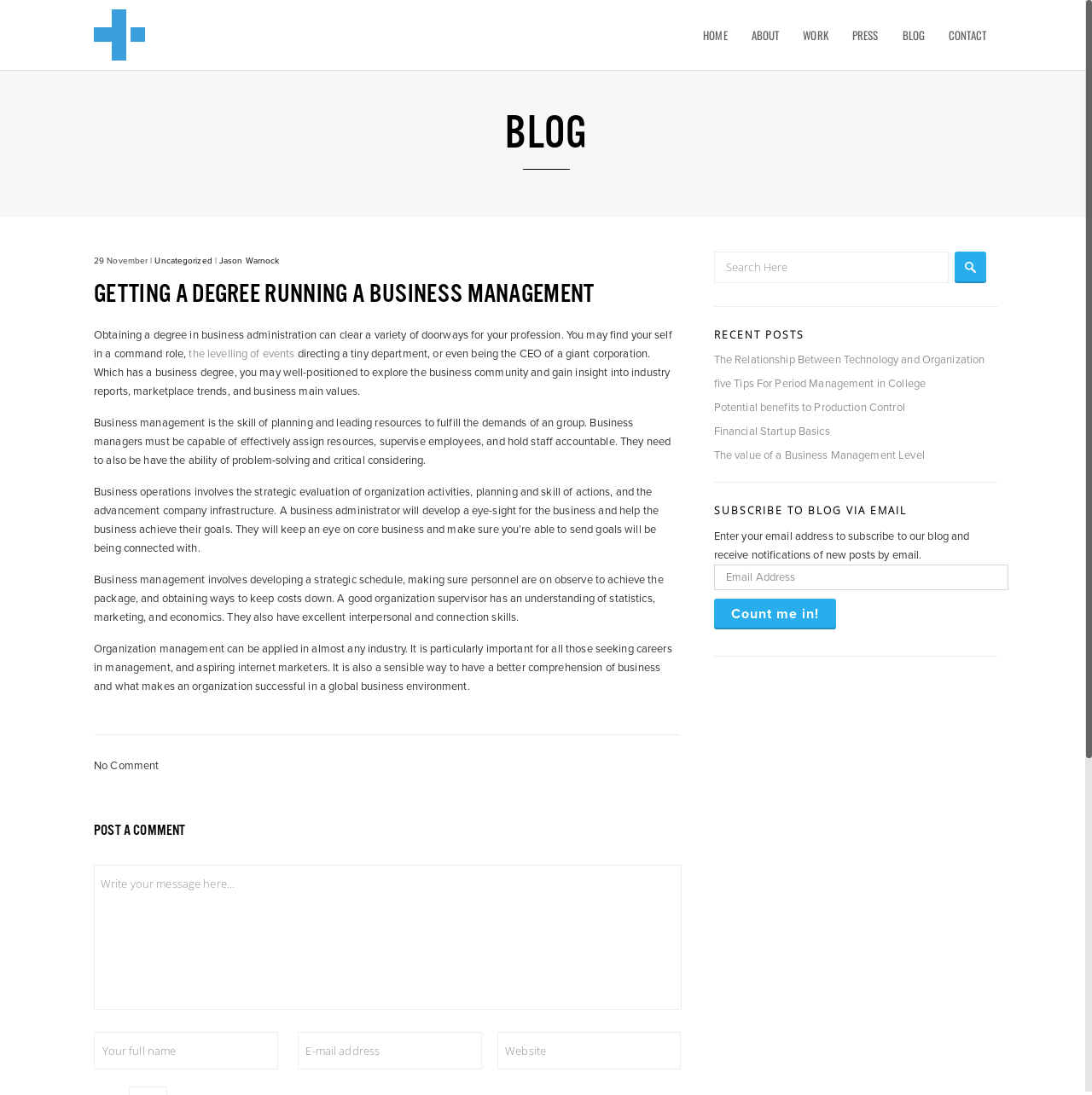Locate the bounding box coordinates of the area to click to fulfill this instruction: "Read the 'GETTING A DEGREE RUNNING A BUSINESS MANAGEMENT' article". The bounding box should be presented as four float numbers between 0 and 1, in the order [left, top, right, bottom].

[0.086, 0.258, 0.622, 0.281]